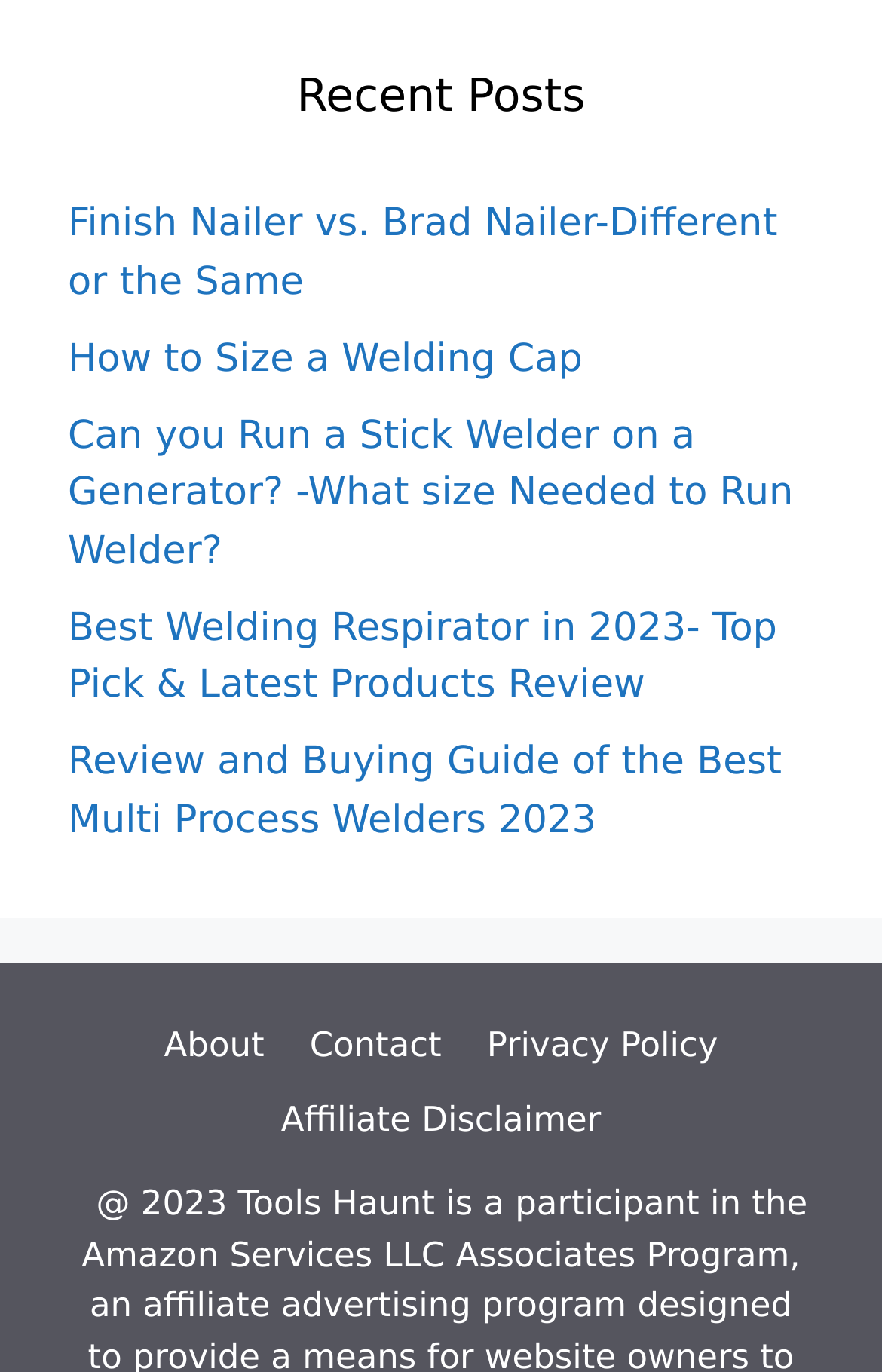Please determine the bounding box coordinates of the element to click on in order to accomplish the following task: "Read about Finish Nailer vs. Brad Nailer". Ensure the coordinates are four float numbers ranging from 0 to 1, i.e., [left, top, right, bottom].

[0.077, 0.147, 0.882, 0.222]